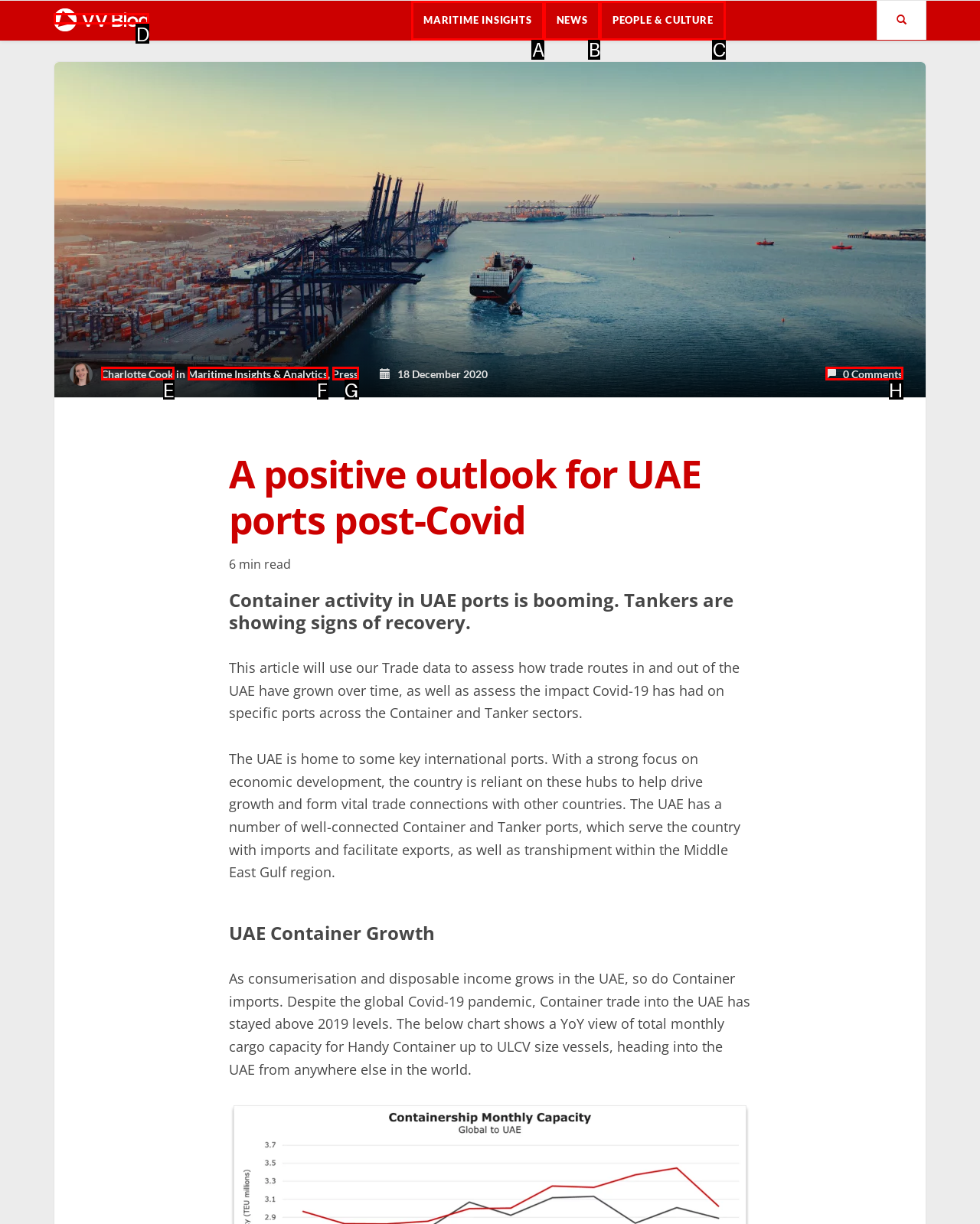Choose the letter that corresponds to the correct button to accomplish the task: Go to VesselsValue Blog
Reply with the letter of the correct selection only.

D